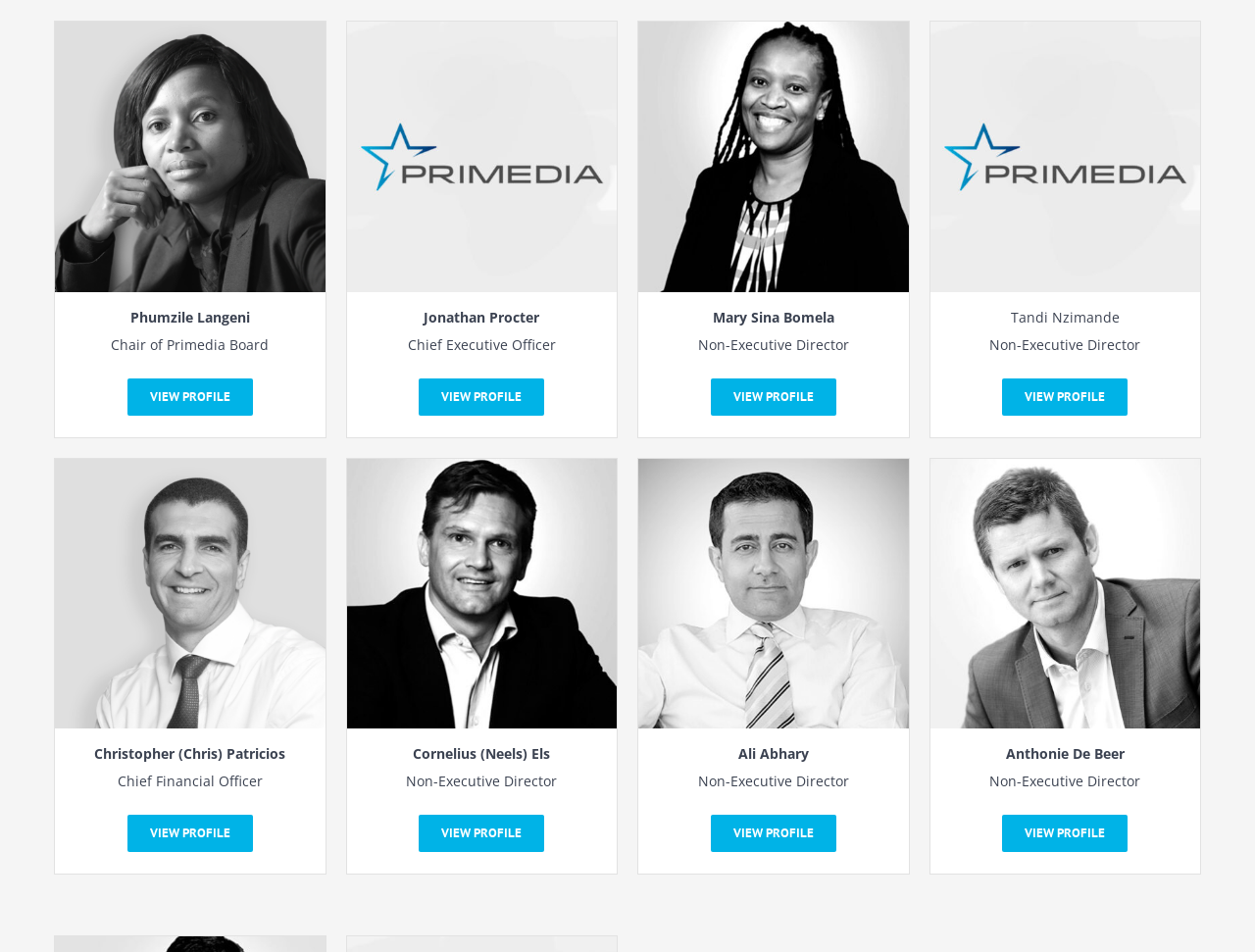Please locate the bounding box coordinates of the element's region that needs to be clicked to follow the instruction: "View Phumzile Langeni's profile". The bounding box coordinates should be provided as four float numbers between 0 and 1, i.e., [left, top, right, bottom].

[0.101, 0.397, 0.201, 0.436]